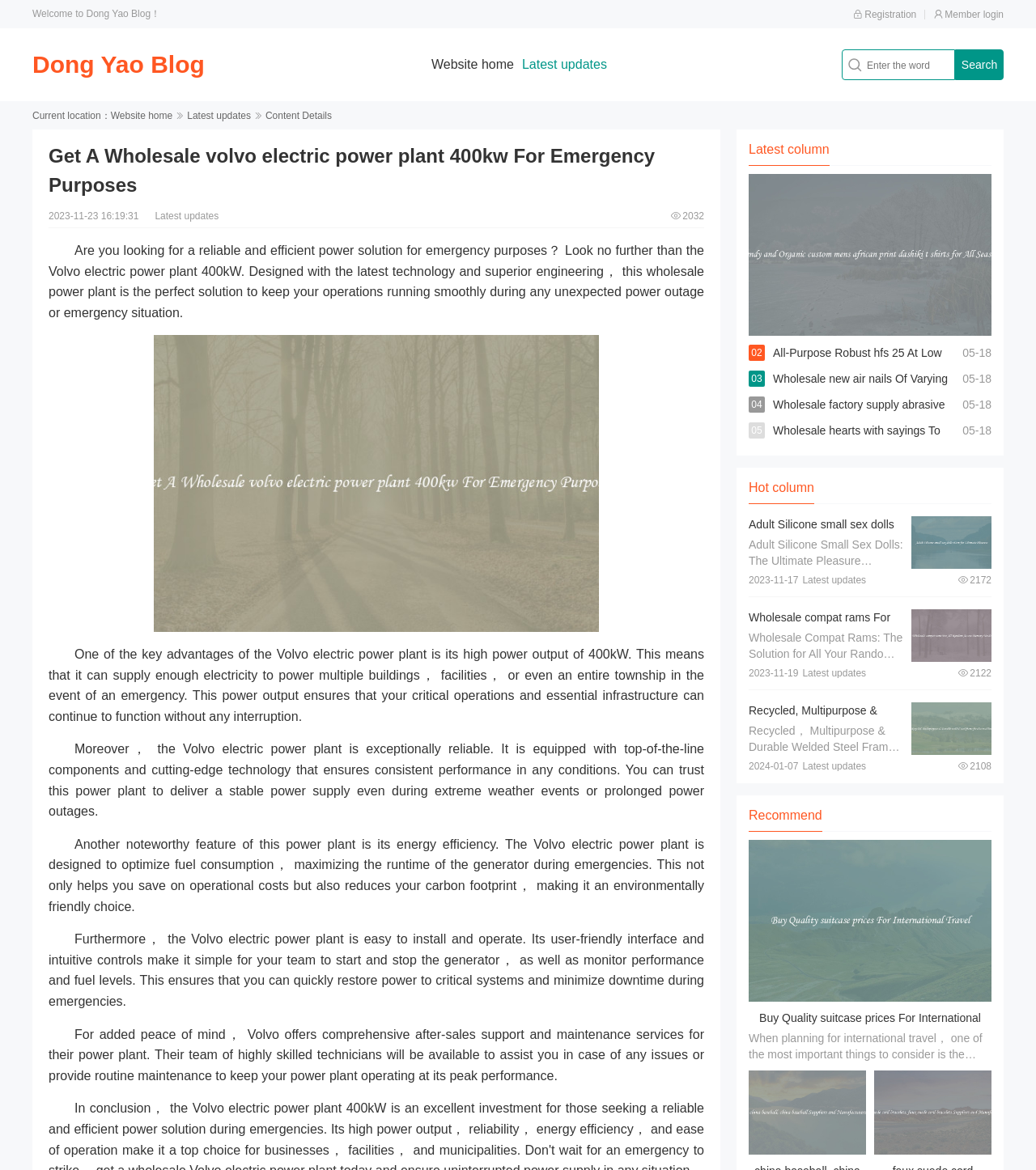Generate a comprehensive description of the webpage.

This webpage is about Dong Yao Blog, a platform that provides information on various products and services. At the top of the page, there is a welcome message and a navigation menu with links to registration, member login, website home, latest updates, and a search bar. Below the navigation menu, there is a section displaying the current location and links to website home and latest updates.

The main content of the page is focused on a wholesale Volvo electric power plant 400kW for emergency purposes. The page provides a detailed description of the product, highlighting its key advantages, including high power output, reliability, energy efficiency, and ease of installation and operation. The product is described as a reliable and efficient power solution for emergency situations.

On the right side of the page, there is a section displaying latest updates, hot columns, and recommended products. The latest updates section shows a list of articles with titles, dates, and brief descriptions. The hot columns section displays a list of popular articles, and the recommended products section shows a list of products with images and brief descriptions.

Throughout the page, there are several images, including a product image of the Volvo electric power plant and images of other products mentioned in the recommended products section. The overall layout of the page is organized, with clear headings and concise text, making it easy to navigate and find information.